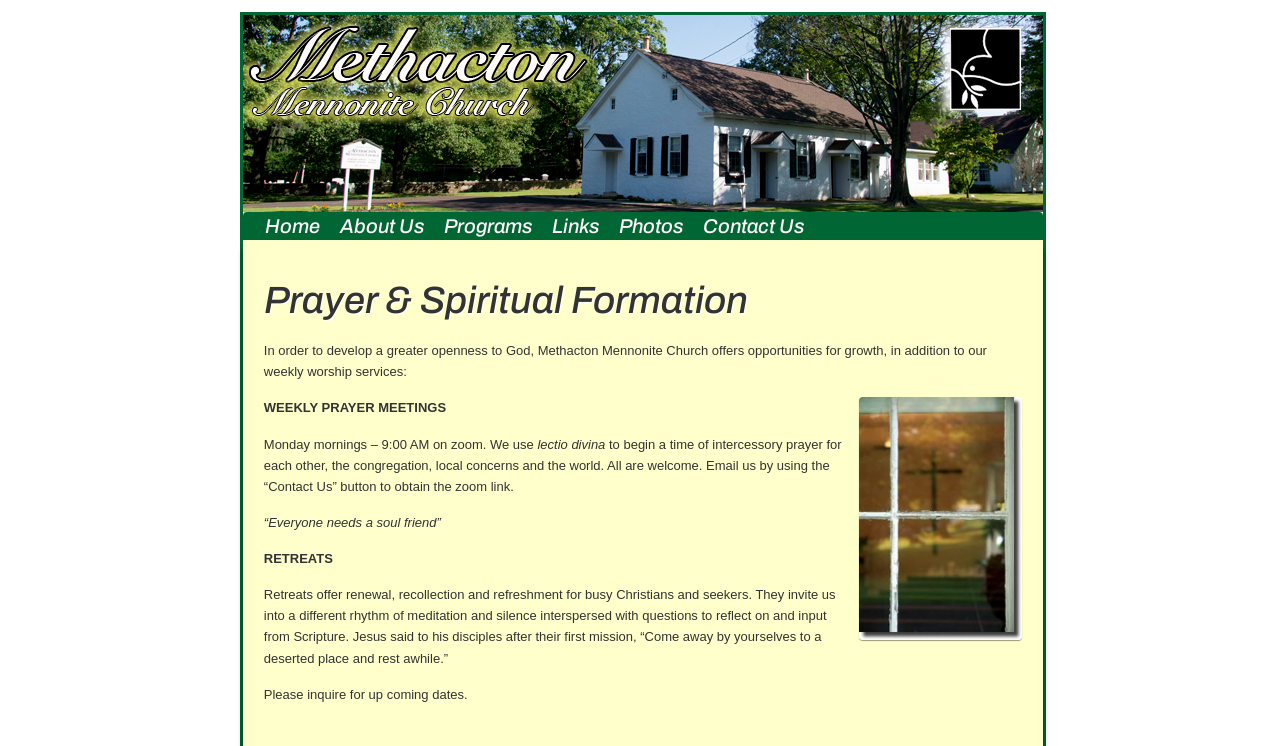Using the image as a reference, answer the following question in as much detail as possible:
What is the focus of the retreats?

The webpage describes the retreats as offering renewal, recollection, and refreshment for busy Christians and seekers, inviting them into a different rhythm of meditation and silence interspersed with questions to reflect on and input from Scripture.